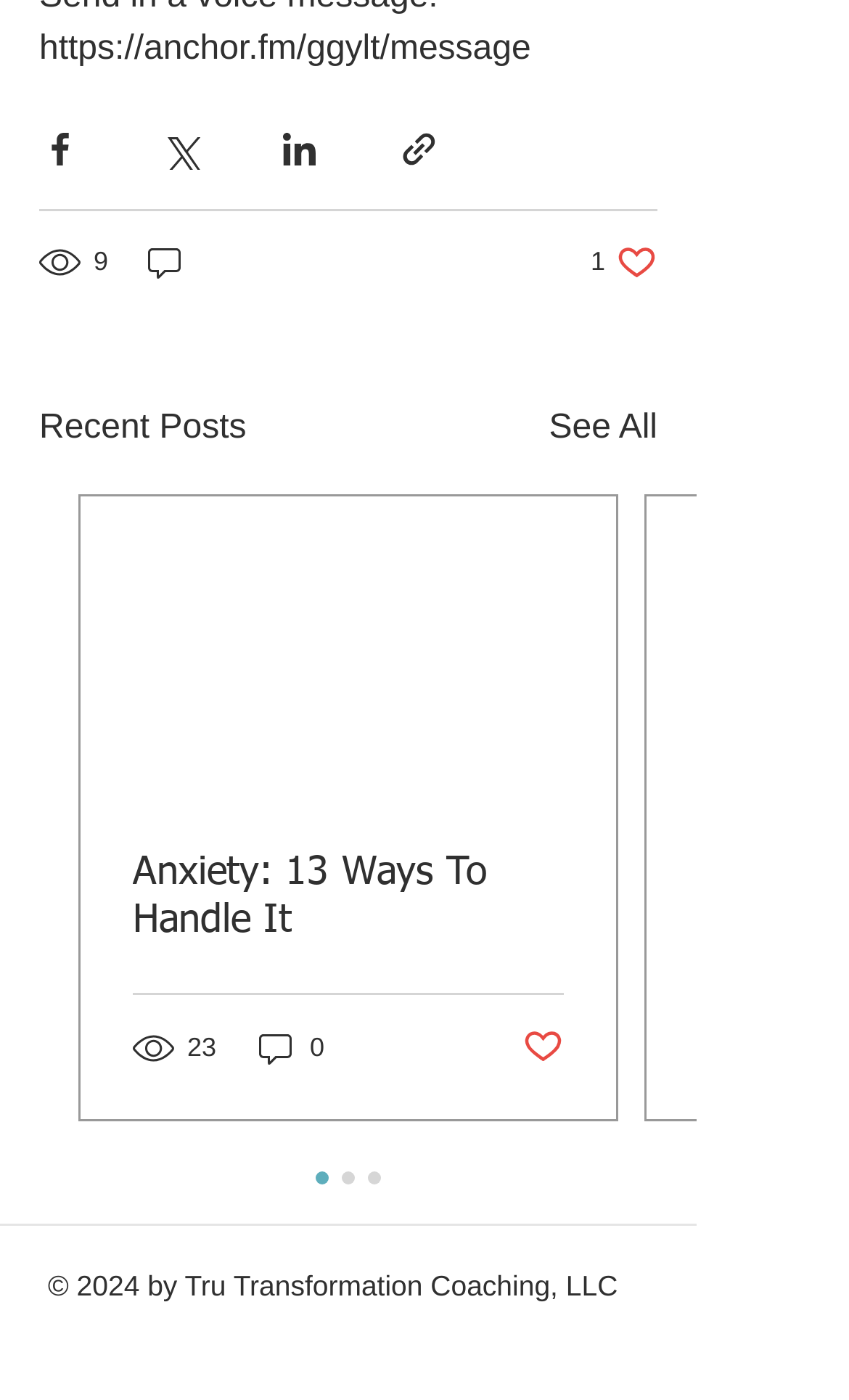What is the copyright information at the bottom of the page?
Use the image to answer the question with a single word or phrase.

© 2024 by Tru Transformation Coaching, LLC